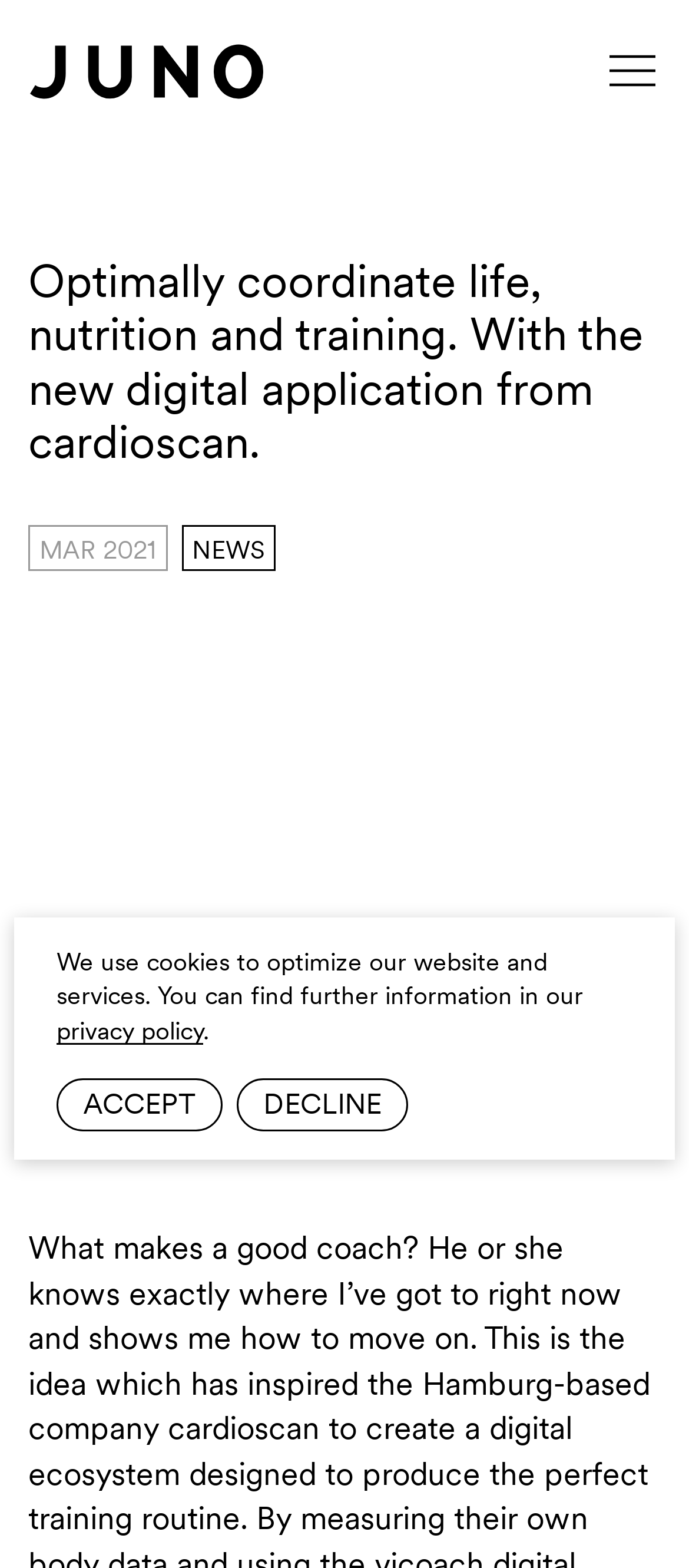What is the theme of the webpage?
Identify the answer in the screenshot and reply with a single word or phrase.

Health and wellness